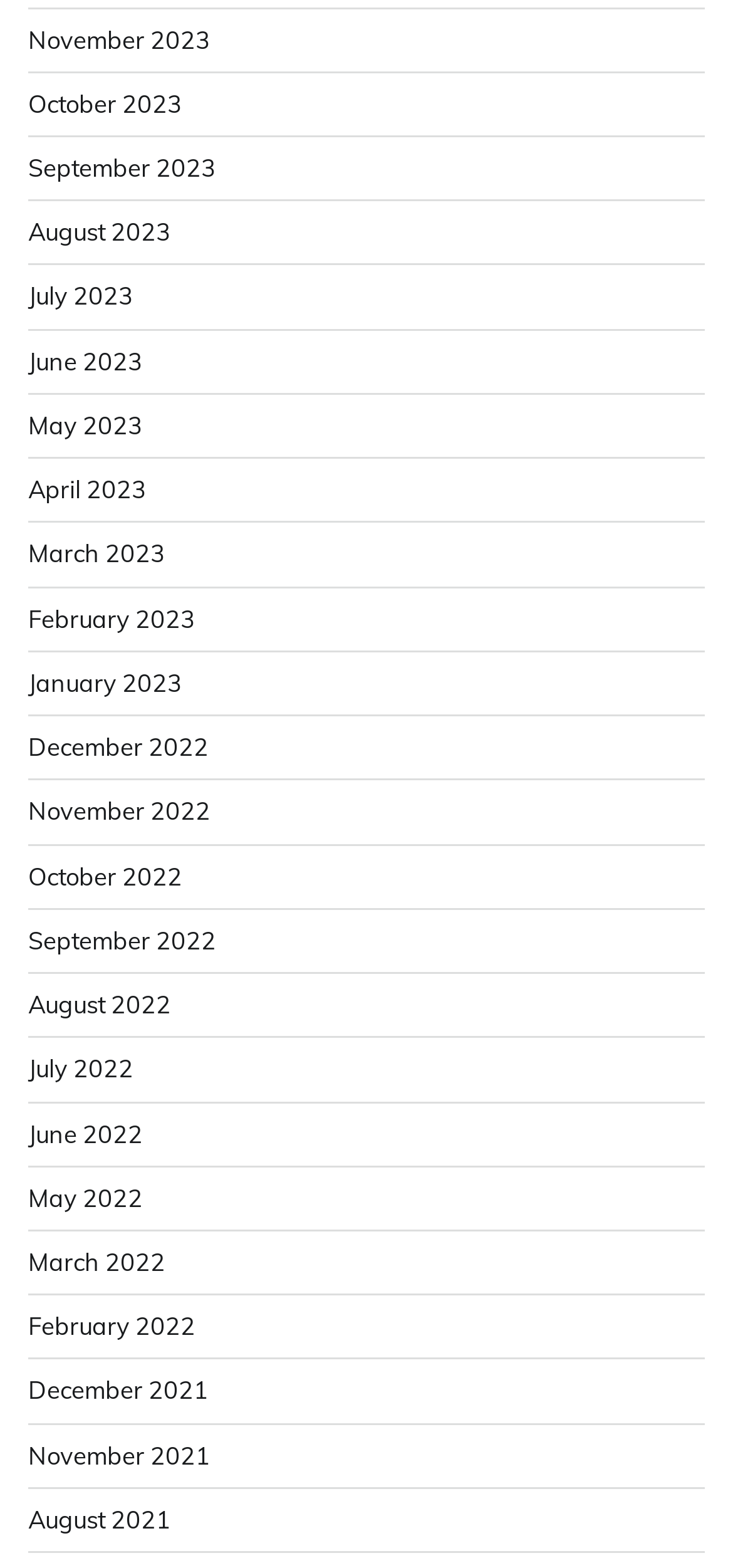Locate the bounding box coordinates of the clickable area to execute the instruction: "View June 2022". Provide the coordinates as four float numbers between 0 and 1, represented as [left, top, right, bottom].

[0.038, 0.713, 0.195, 0.732]